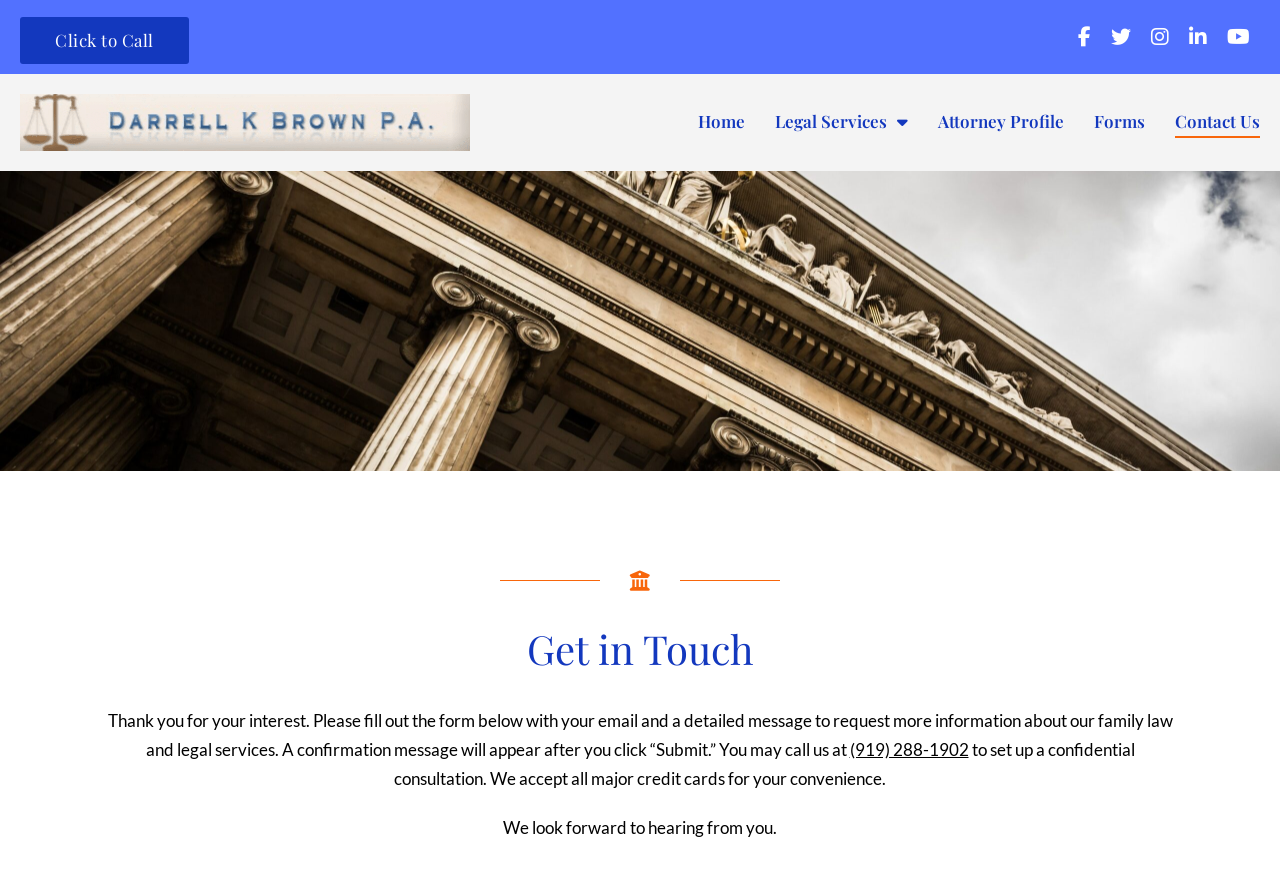Extract the heading text from the webpage.

Get in Touch